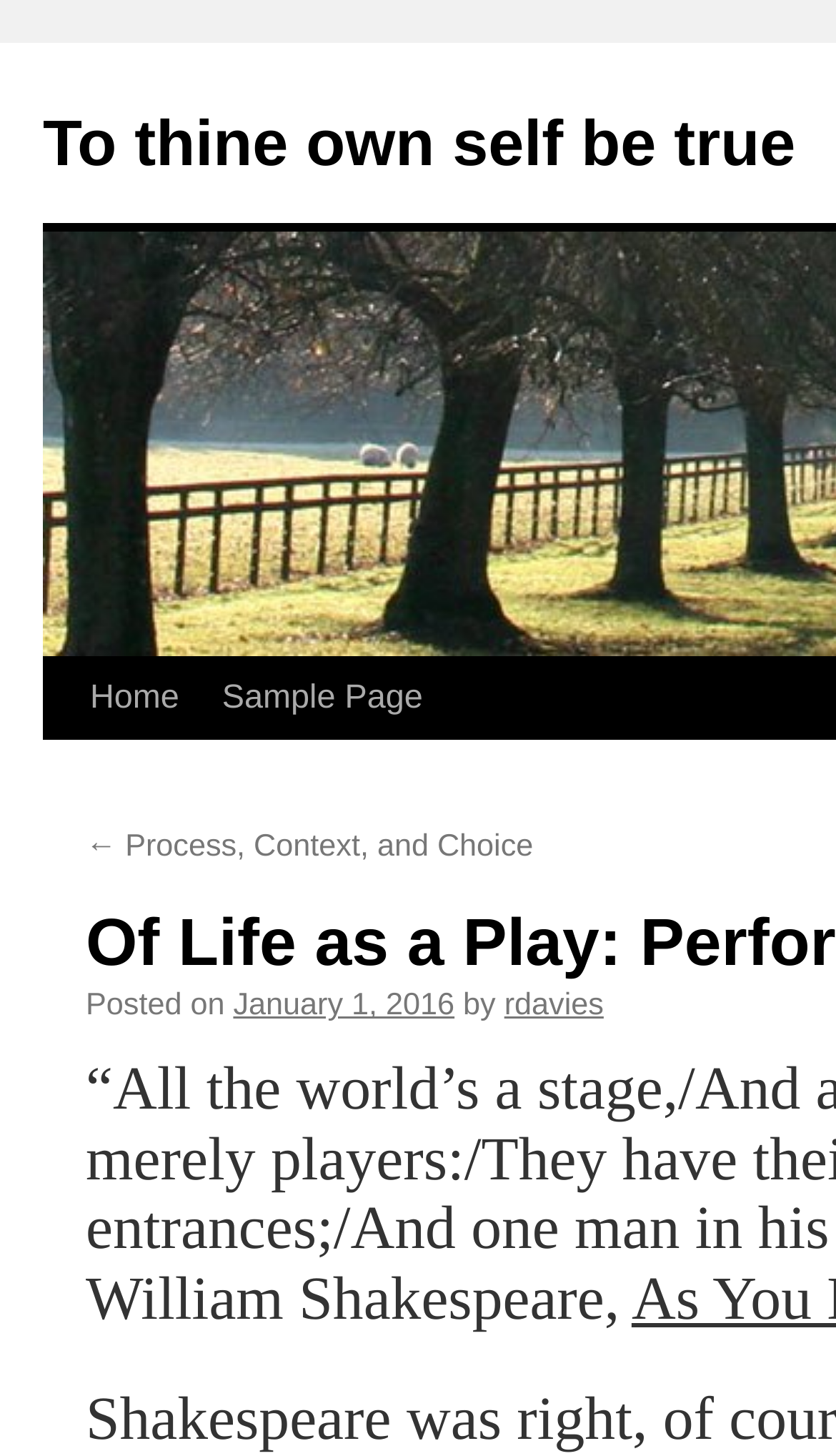Describe all the visual and textual components of the webpage comprehensively.

The webpage is titled "Of Life as a Play: Performances and Roles | To thine own self be true". At the top-left corner, there is a link with the text "To thine own self be true". Below it, there is a link "Skip to content" positioned at the top-center of the page. 

To the right of "Skip to content", there are two links, "Home" and "Sample Page", which are aligned horizontally and positioned at the top-center of the page. 

Below these links, there is a section with a link "← Process, Context, and Choice" positioned at the top-left of this section. Next to it, there is a static text "Posted on" followed by a link "January 1, 2016" and then a static text "by" and a link "rdavies". This section appears to be a blog post or article metadata, indicating the post's date and author.